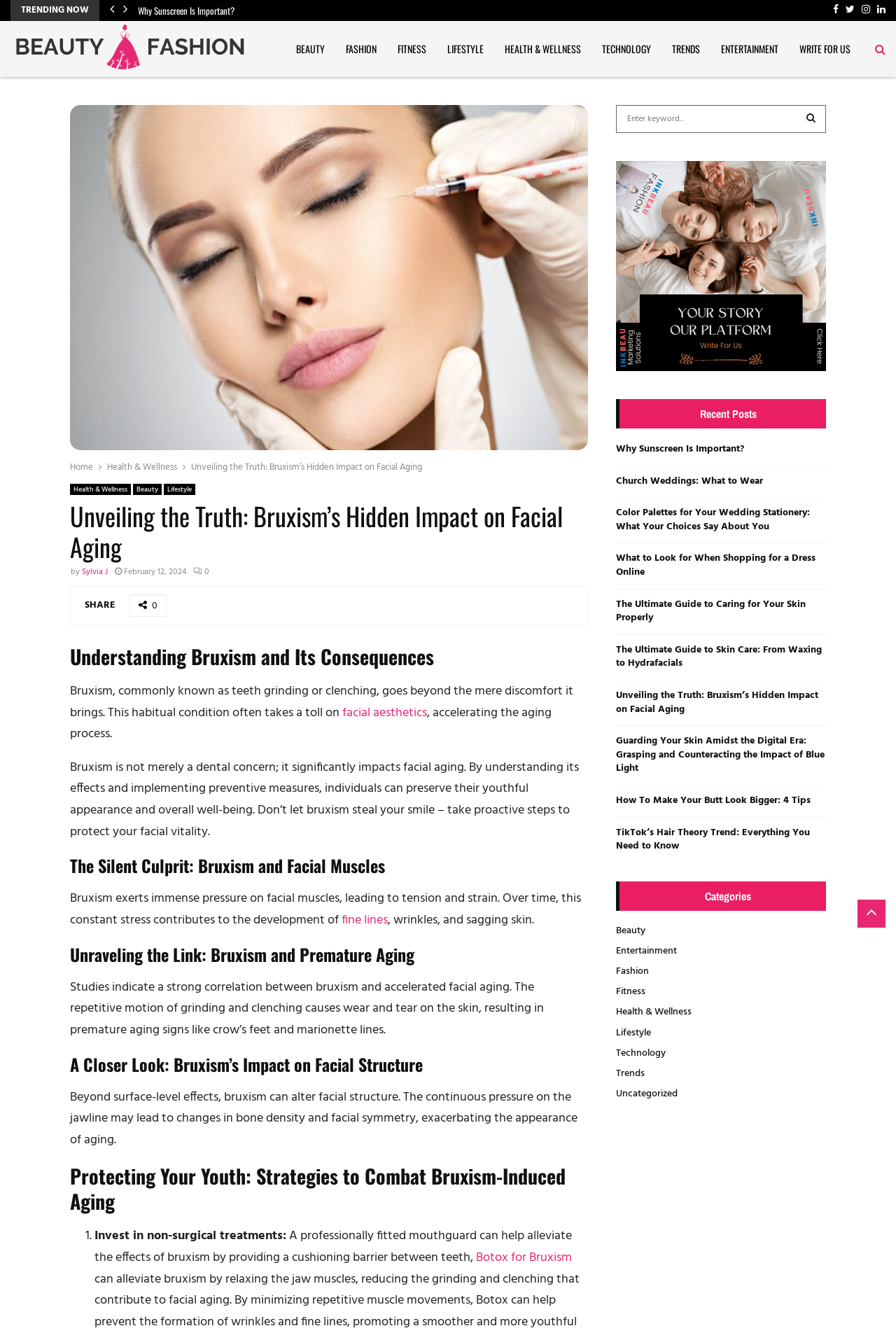Craft a detailed narrative of the webpage's structure and content.

This webpage is about the impact of bruxism, or teeth grinding, on facial aging. The page is divided into several sections, with a prominent image at the top. The main content is organized into headings and subheadings, with links to related articles and categories.

At the top of the page, there are several links to trending articles, including "Why Sunscreen Is Important?" and "Church Weddings: What to Wear". Below this, there are social media links and a search bar.

The main article begins with a heading "Unveiling the Truth: Bruxism’s Hidden Impact on Facial Aging" and is divided into several sections, including "Understanding Bruxism and Its Consequences", "The Silent Culprit: Bruxism and Facial Muscles", and "Protecting Your Youth: Strategies to Combat Bruxism-Induced Aging". Each section has a heading and several paragraphs of text, with links to related terms such as "facial aesthetics" and "fine lines".

To the right of the main content, there is a sidebar with links to recent posts, including "Why Sunscreen Is Important?" and "The Ultimate Guide to Caring for Your Skin Properly". Below this, there are links to categories such as "Beauty", "Entertainment", and "Health & Wellness".

At the bottom of the page, there is a complementary section with a search bar and links to related articles.